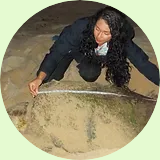From the image, can you give a detailed response to the question below:
What is the woman measuring?

According to the caption, the woman is using a measuring tape to measure an object, which could be a marine animal or a nest, but the exact object is not specified.